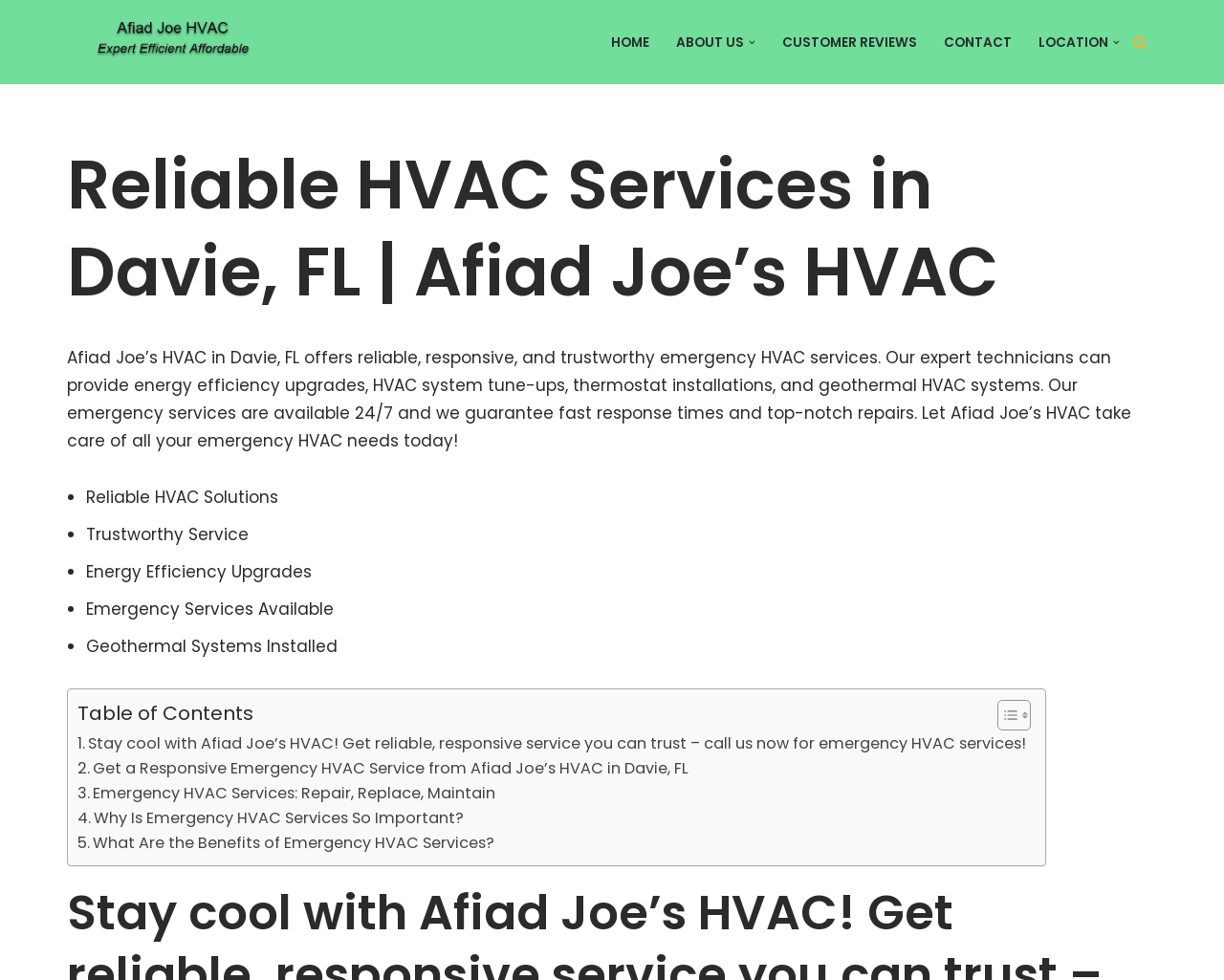Carefully examine the image and provide an in-depth answer to the question: What is the name of the HVAC company?

The name of the HVAC company can be found in the top-left corner of the webpage, where it says 'Afiad Joe's HVAC' in the logo, and also in the navigation menu as 'Afiad Joe HVAC'.